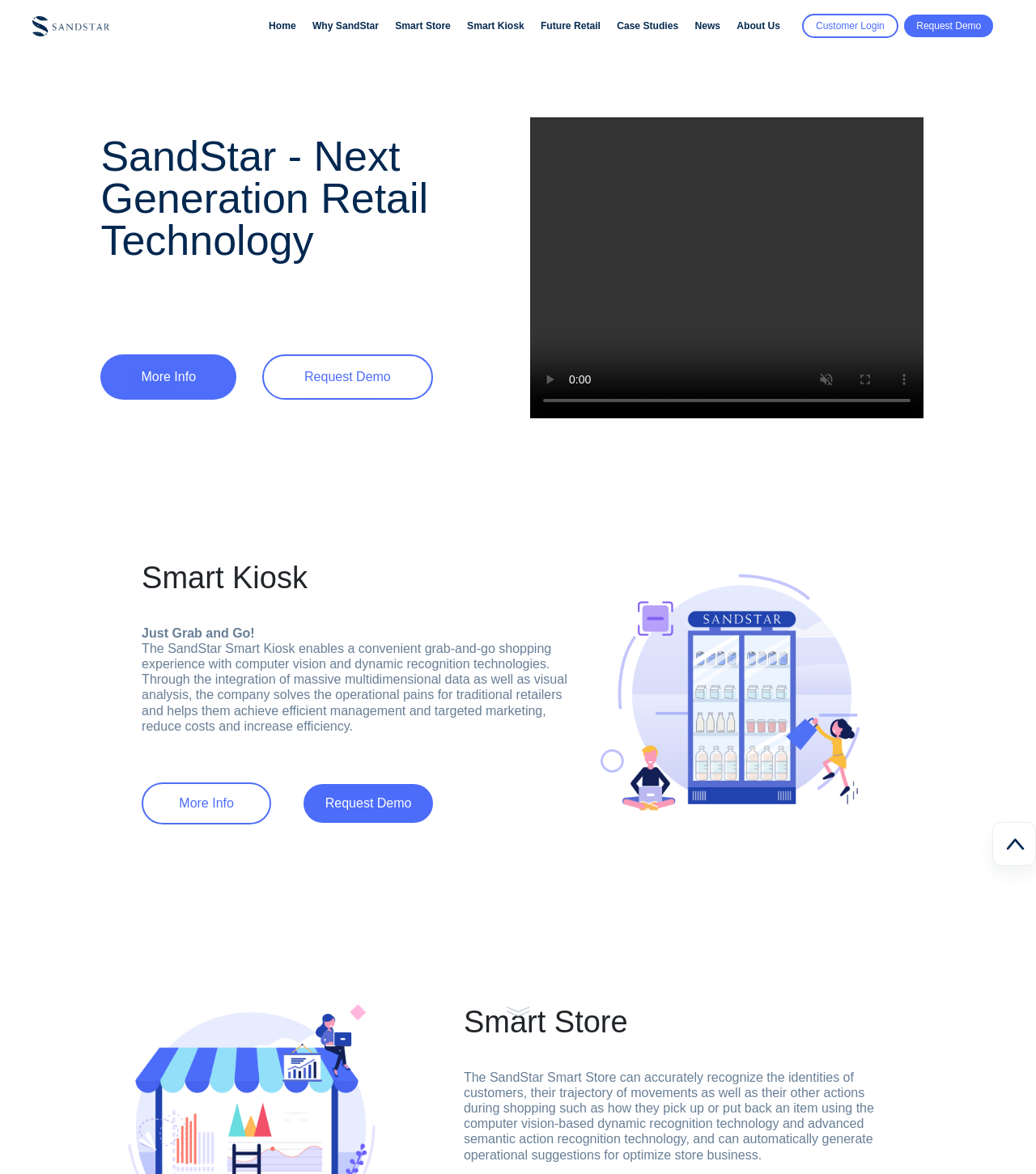Provide a one-word or brief phrase answer to the question:
What is the purpose of the Smart Kiosk?

Convenient grab-and-go shopping